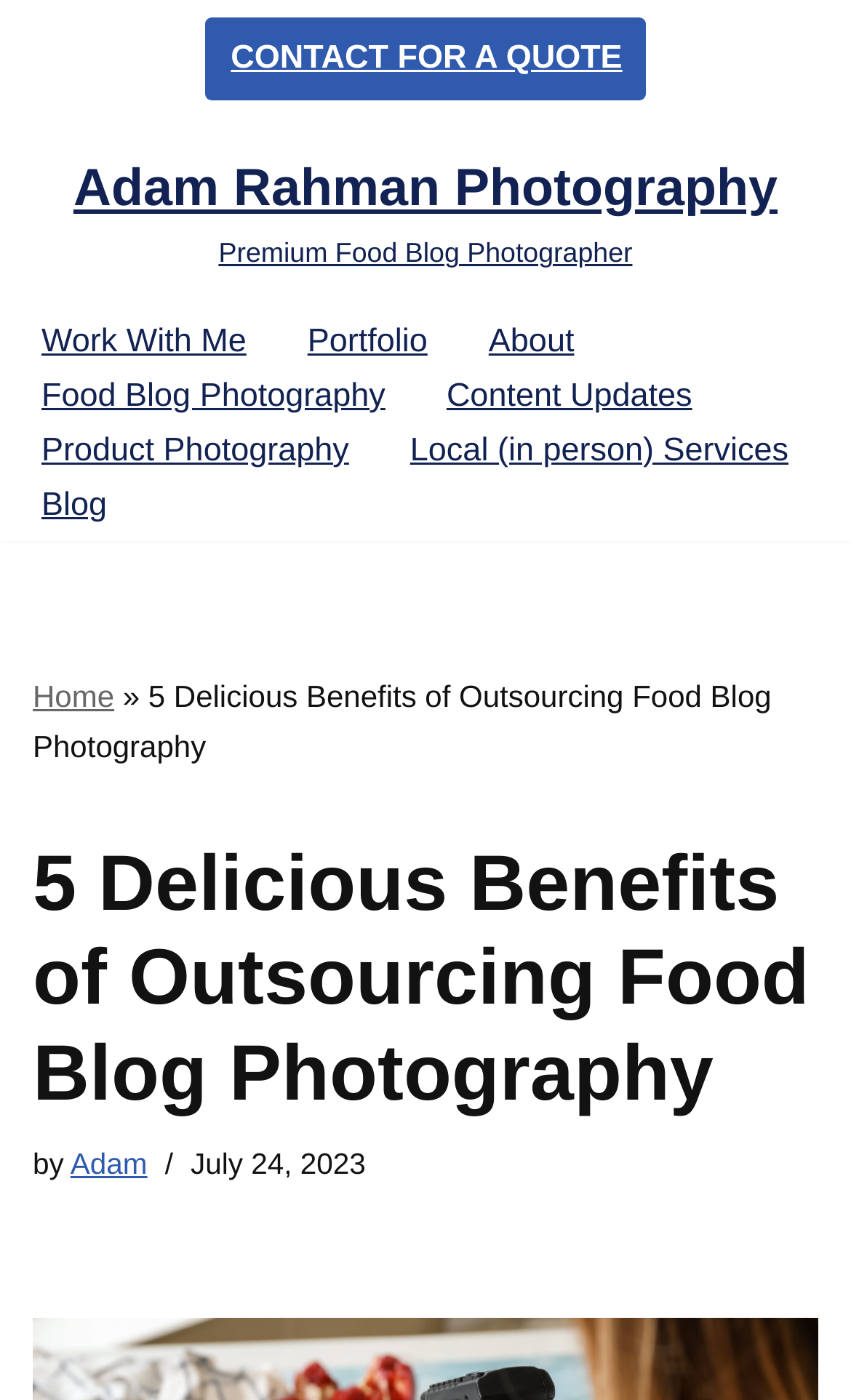What is the profession of the person mentioned on the webpage?
Carefully examine the image and provide a detailed answer to the question.

I found the profession of the person mentioned on the webpage by looking at the static text 'Premium Food Blog Photographer' which suggests that the person is a food blog photographer.